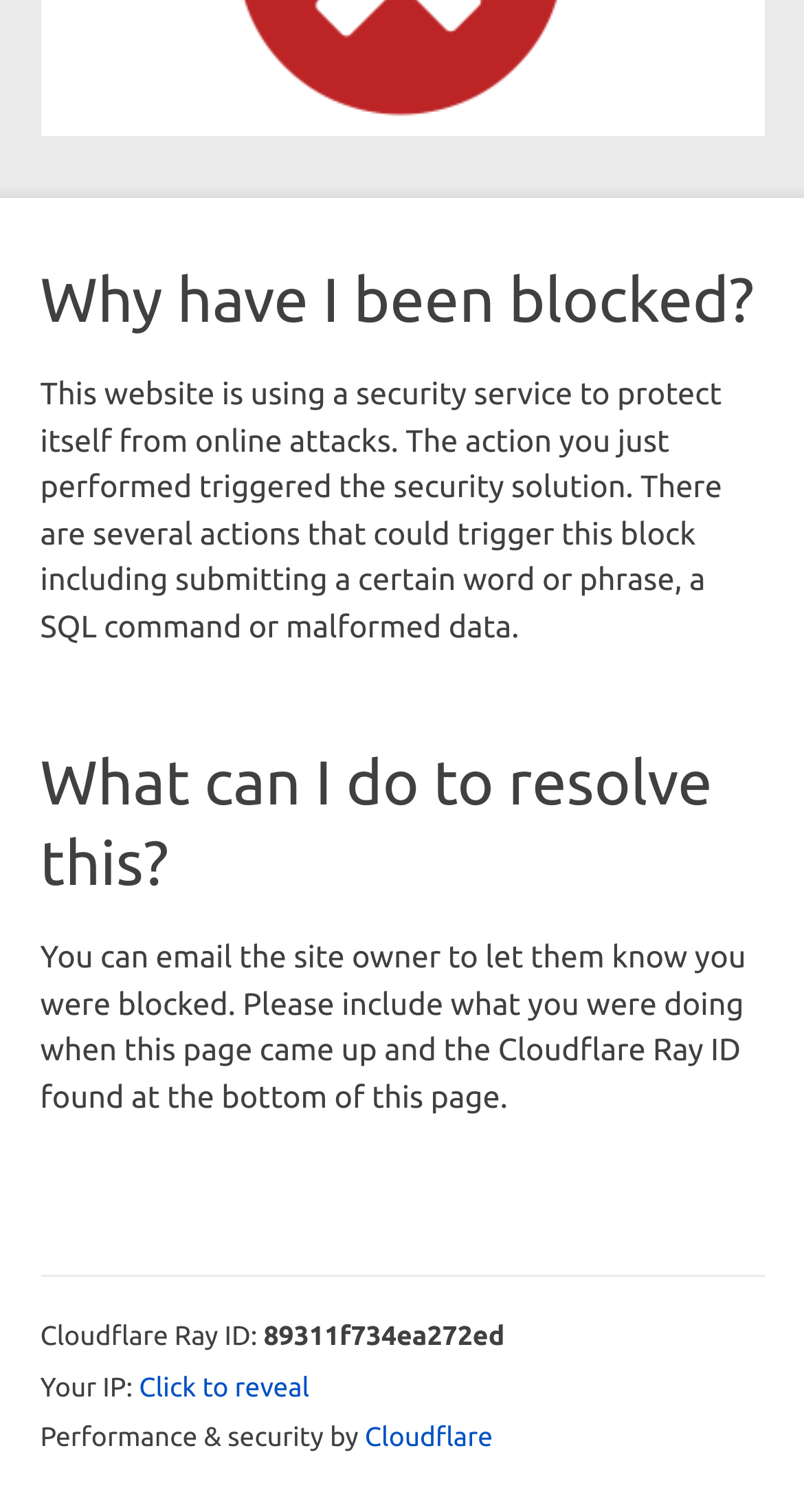Please determine the bounding box coordinates, formatted as (top-left x, top-left y, bottom-right x, bottom-right y), with all values as floating point numbers between 0 and 1. Identify the bounding box of the region described as: Women in Healthcare Professions

None